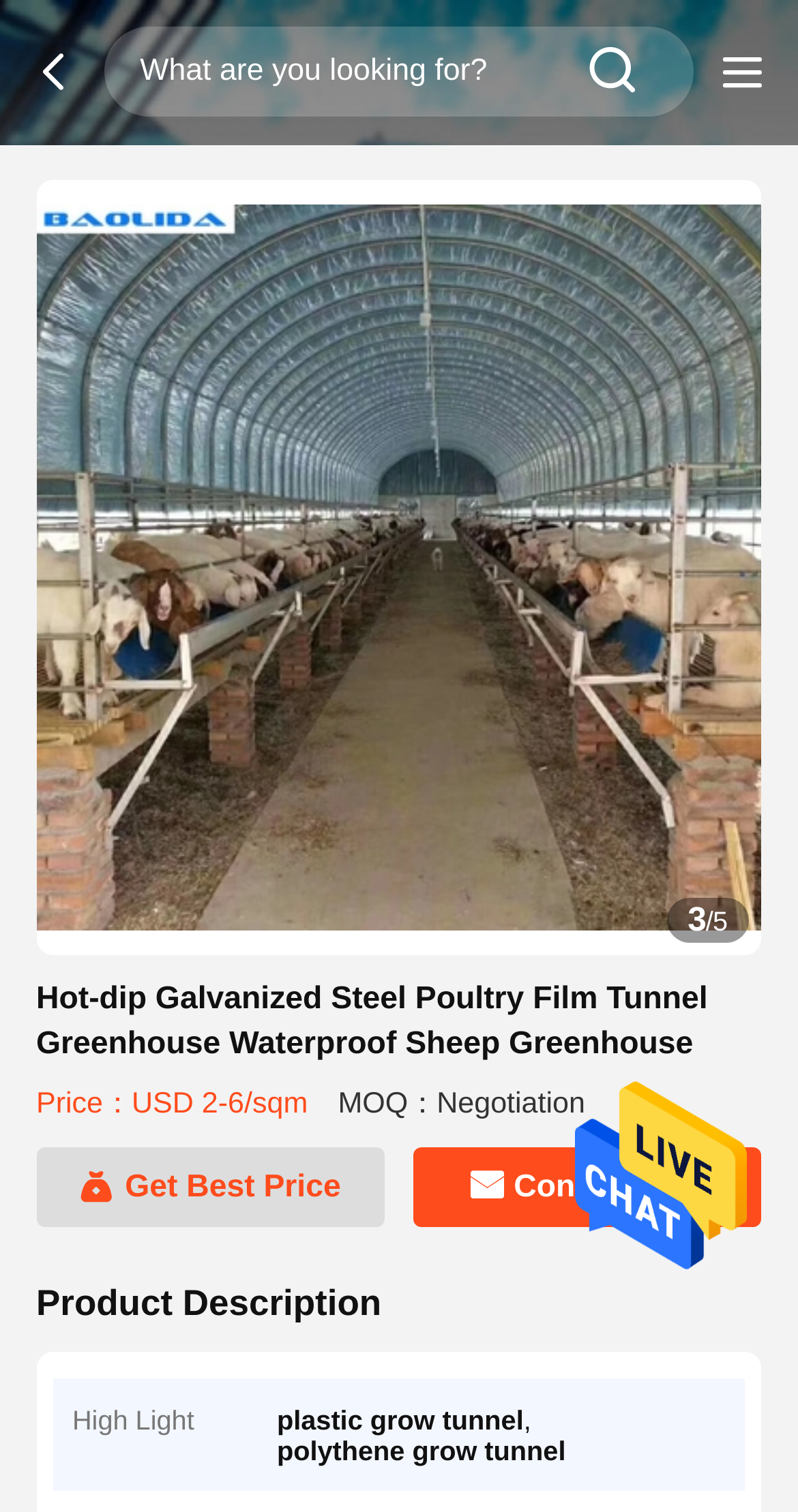Using the format (top-left x, top-left y, bottom-right x, bottom-right y), provide the bounding box coordinates for the described UI element. All values should be floating point numbers between 0 and 1: search btn

[0.672, 0.021, 0.864, 0.075]